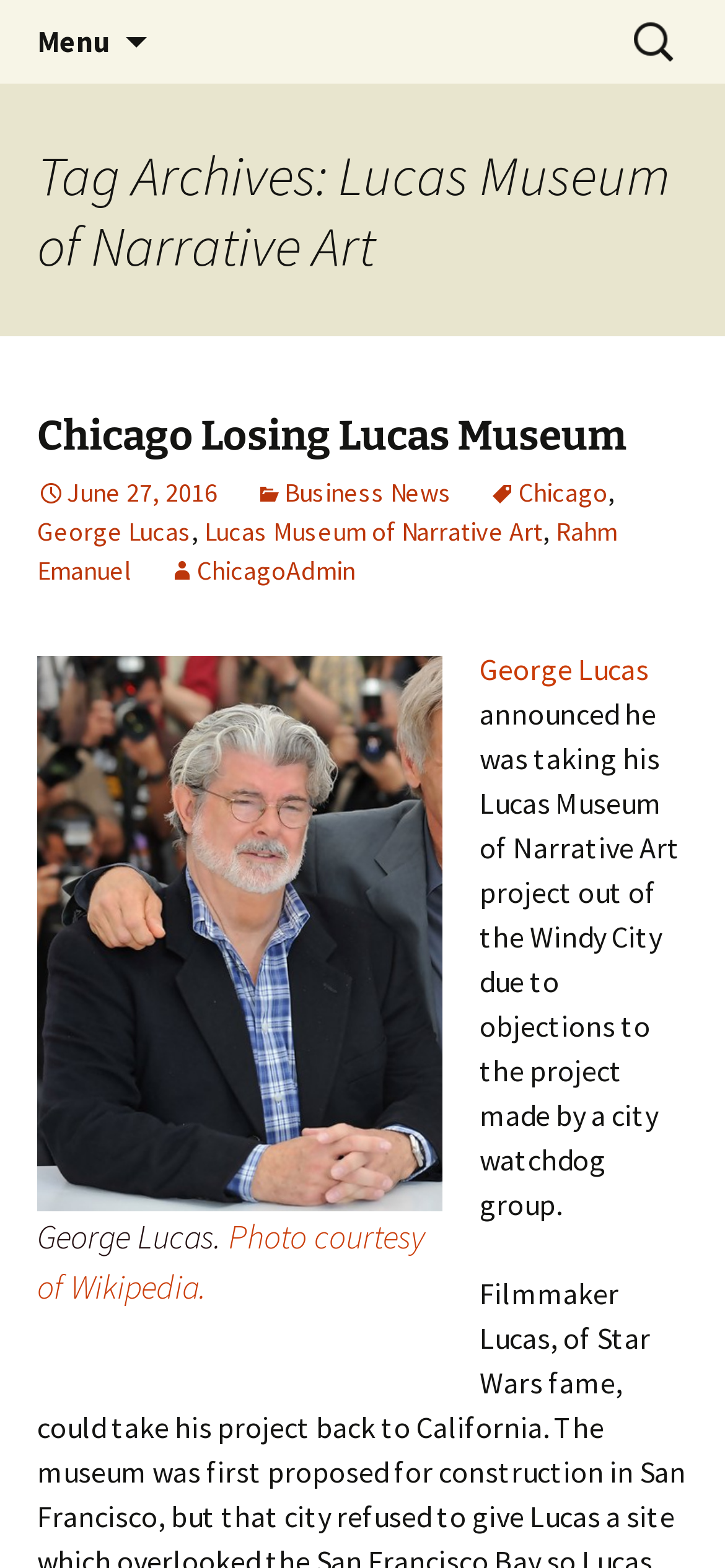Find the bounding box coordinates for the area that must be clicked to perform this action: "Search for something".

[0.862, 0.001, 0.949, 0.052]